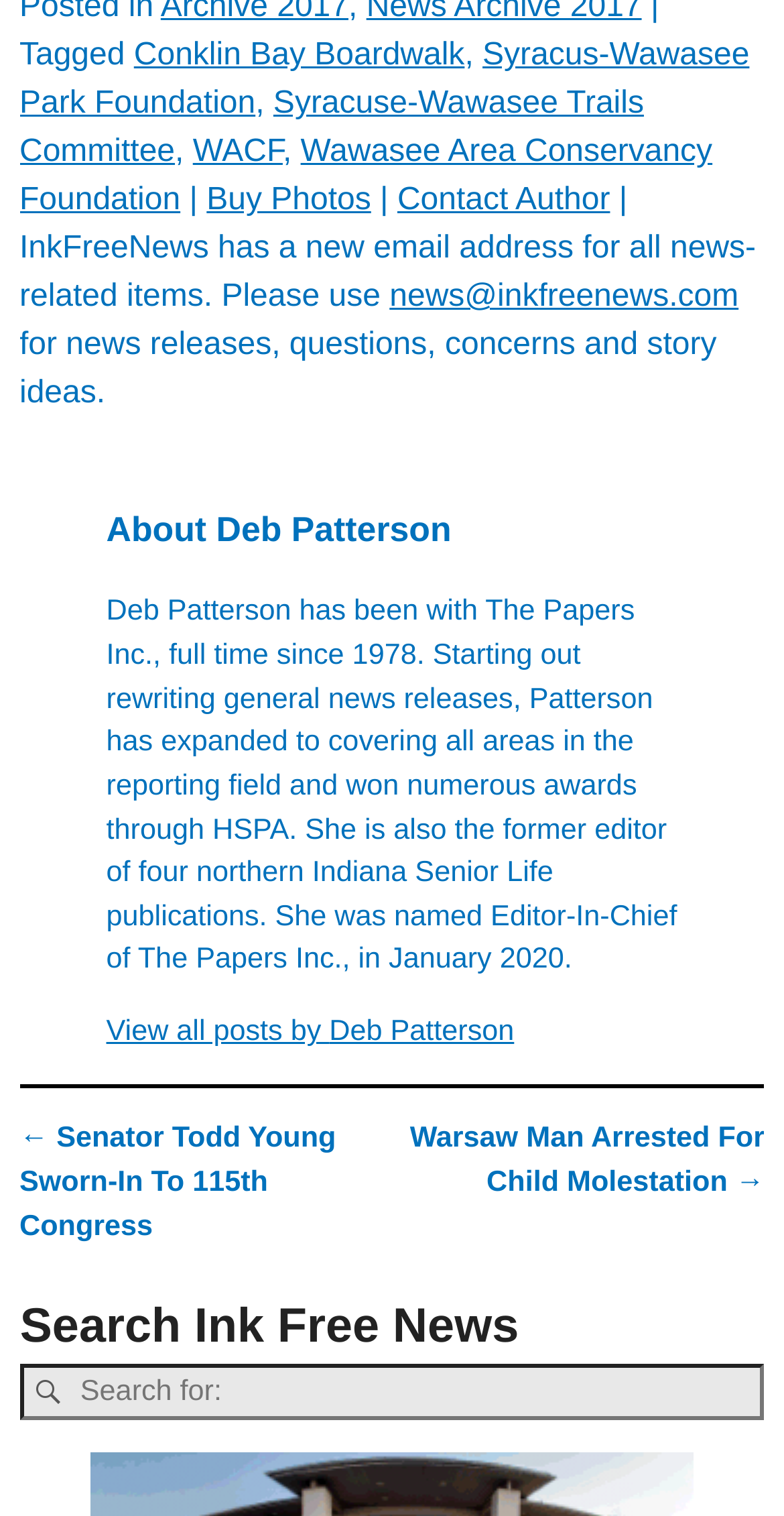Identify the bounding box coordinates for the UI element that matches this description: "Buy Photos".

[0.264, 0.121, 0.473, 0.143]